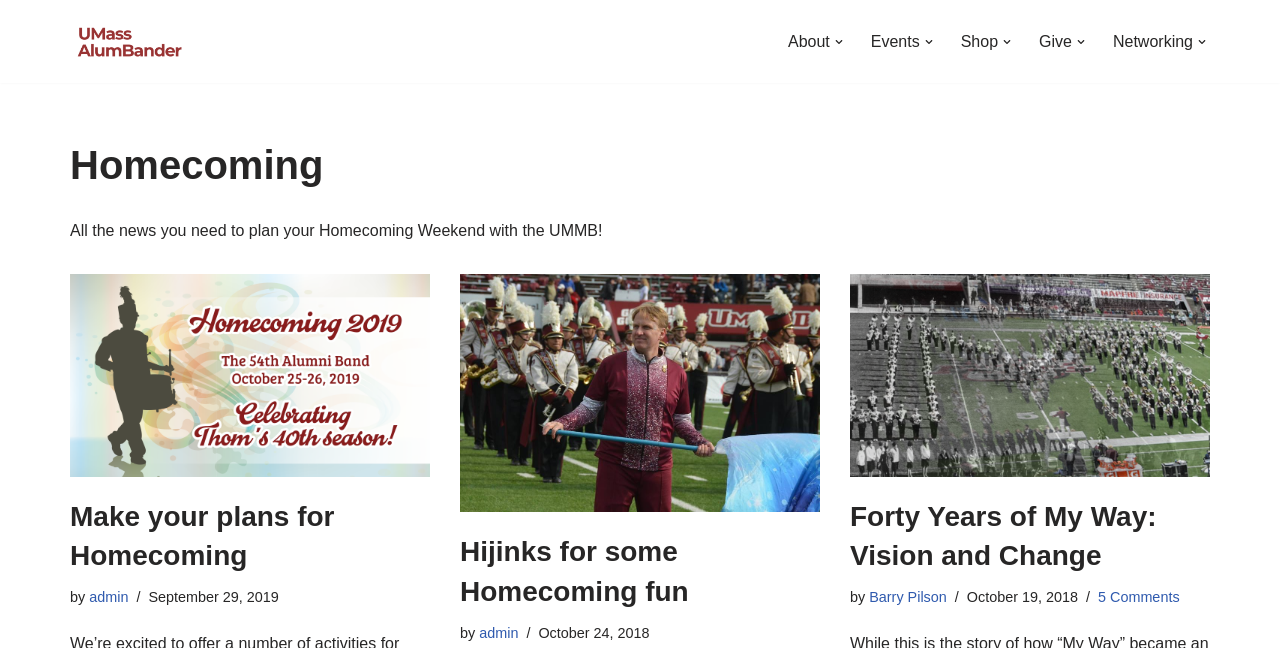Generate a comprehensive description of the webpage.

The webpage is about Homecoming at UMass AlumBander, with a prominent heading "Homecoming" at the top. Below the heading, there is a brief introduction to planning a Homecoming Weekend with the UMMB. 

On the top left, there is a link to "Skip to content" and a logo image of "UMass Alum Bander" with a link to "UMass AlumBander UMass Band Alumni Network". 

To the right of the logo, there is a primary navigation menu with links to "About", "Events", "Shop", "Give", and "Networking", each accompanied by a dropdown button with an image. 

Below the navigation menu, there are several news articles or posts. The first post is about making plans for Homecoming, with a link to "Make your plans for Homecoming" and a brief description. The post is attributed to "admin" and dated September 29, 2019. 

Next to the first post, there is an image of "Tim Anderson color guard" with a link to the same title. 

Below the image, there is another post titled "Hijinks for some Homecoming fun" with a link to the same title. The post is attributed to "admin" and dated October 24, 2018. 

To the right of the second post, there is an image of "Pregame M" with a link to the same title. 

Below the image, there is another post titled "Forty Years of My Way: Vision and Change" with a link to the same title. The post is attributed to "Barry Pilson" and dated October 19, 2018. 

At the bottom of the page, there is a link to "5 Comments".